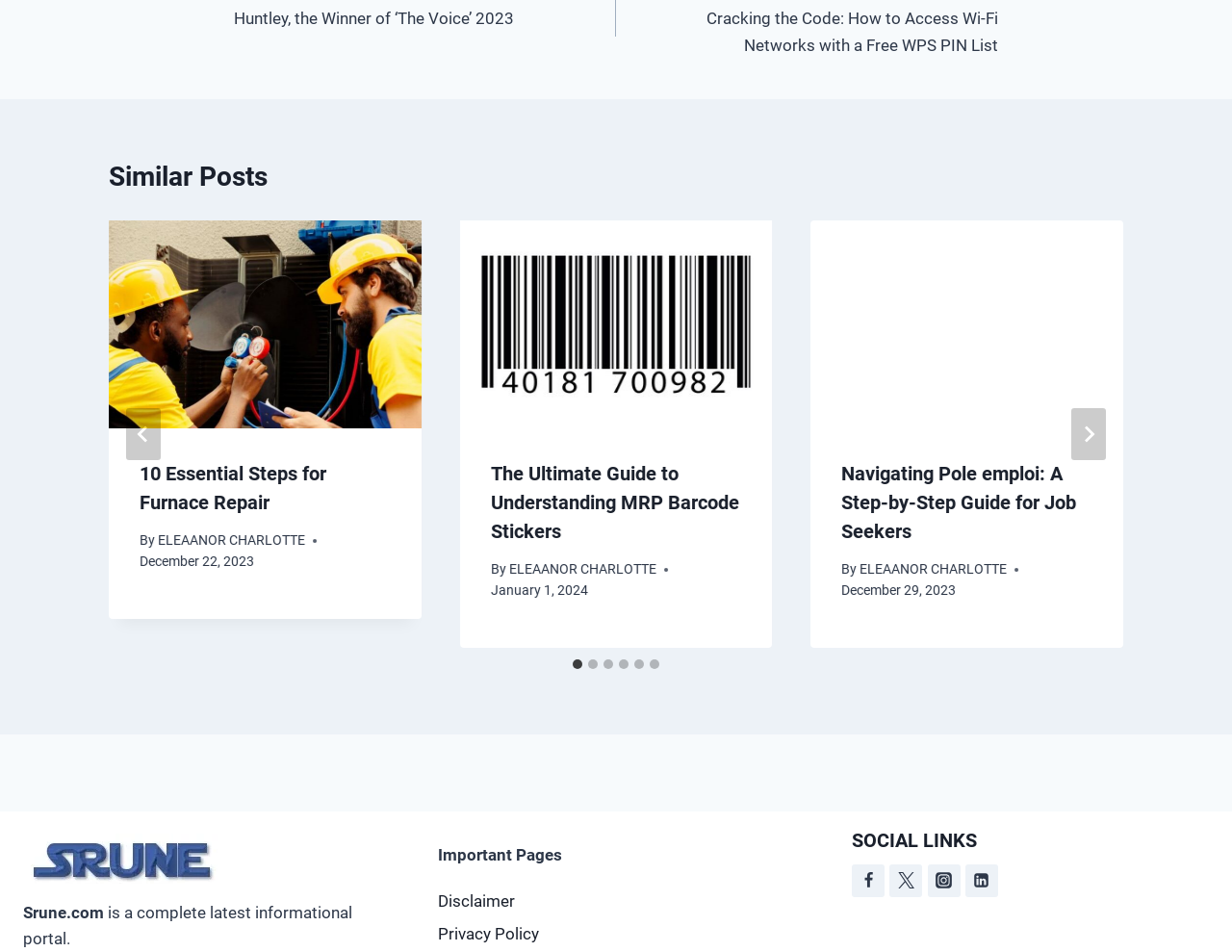Can you find the bounding box coordinates for the element to click on to achieve the instruction: "Click the 'Next' button"?

[0.87, 0.429, 0.898, 0.483]